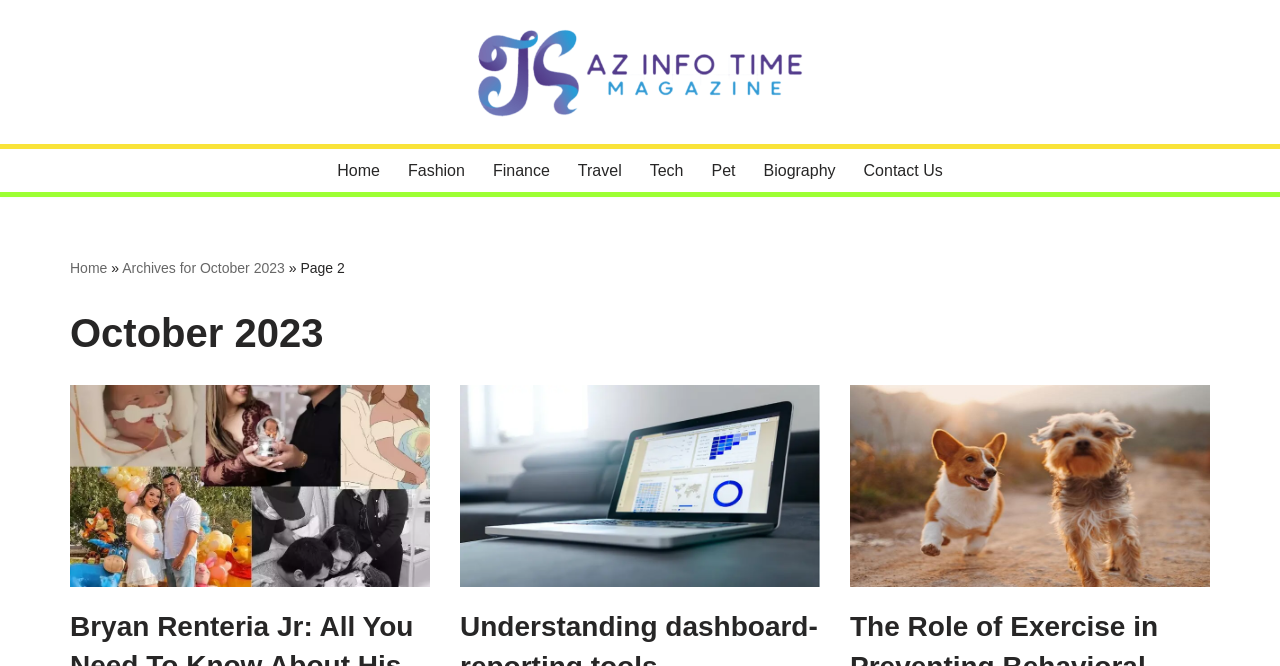How many articles are listed under the heading 'October 2023'?
Offer a detailed and full explanation in response to the question.

The heading 'October 2023' contains 3 articles, which are 'Bryan Renteria Jr', 'Understanding dashboard-reporting tools', and 'https://kazinfotime.com/the-role-of-exercise-in-preventing-behavioral-issues-in-dogs/'.